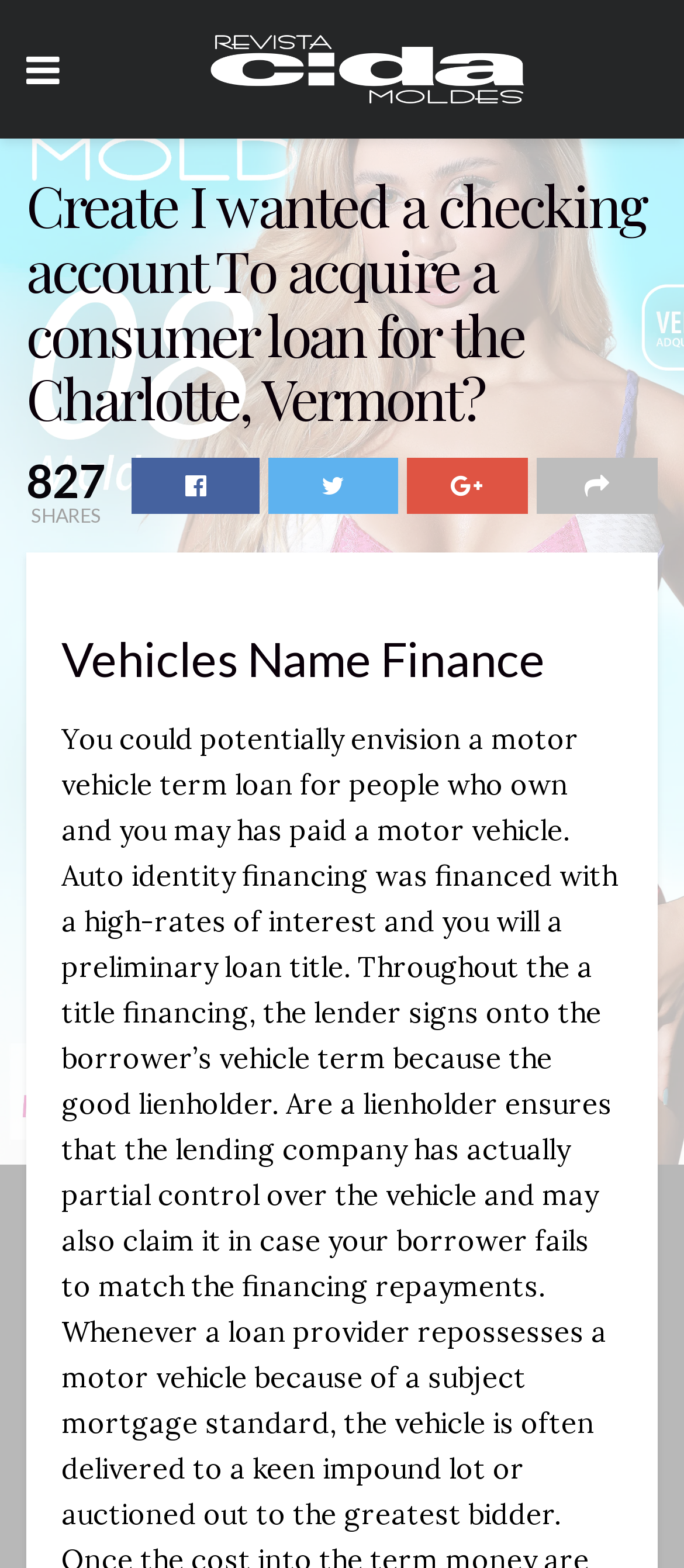What is the name of the finance company? Using the information from the screenshot, answer with a single word or phrase.

Vehicles Name Finance